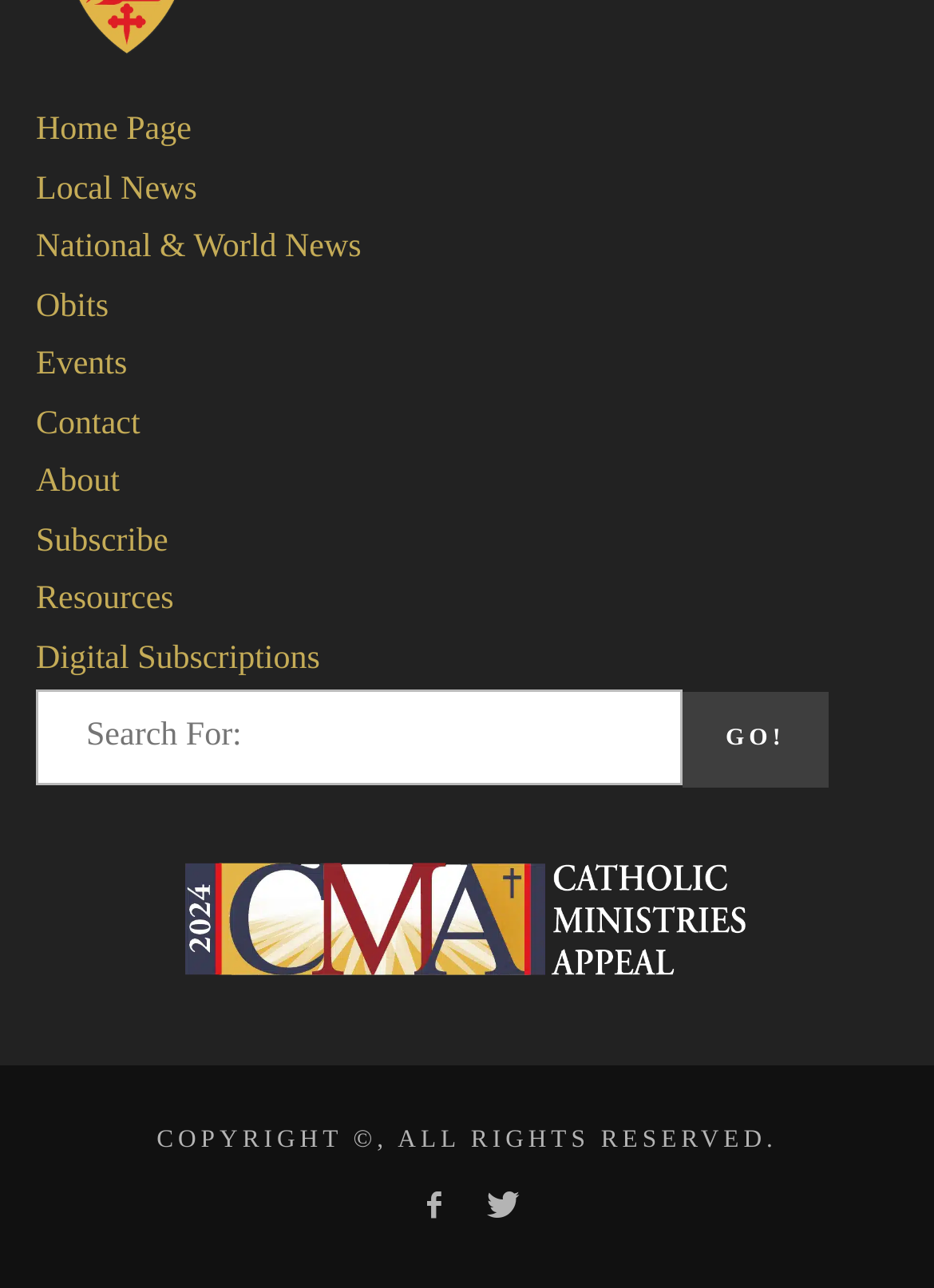Identify the bounding box coordinates for the element you need to click to achieve the following task: "subscribe to digital subscriptions". The coordinates must be four float values ranging from 0 to 1, formatted as [left, top, right, bottom].

[0.038, 0.498, 0.343, 0.525]